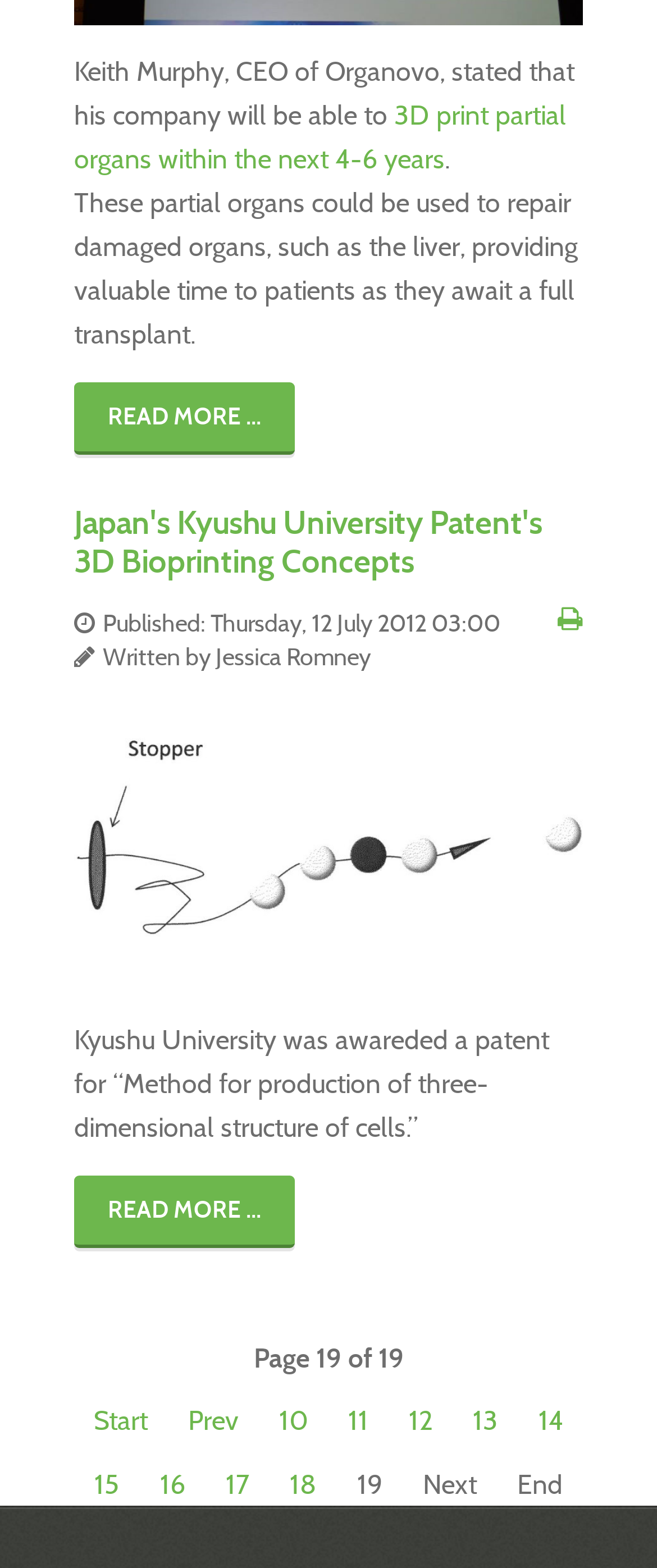Find the bounding box coordinates of the clickable region needed to perform the following instruction: "Read more about bioprinting patent". The coordinates should be provided as four float numbers between 0 and 1, i.e., [left, top, right, bottom].

[0.113, 0.749, 0.449, 0.796]